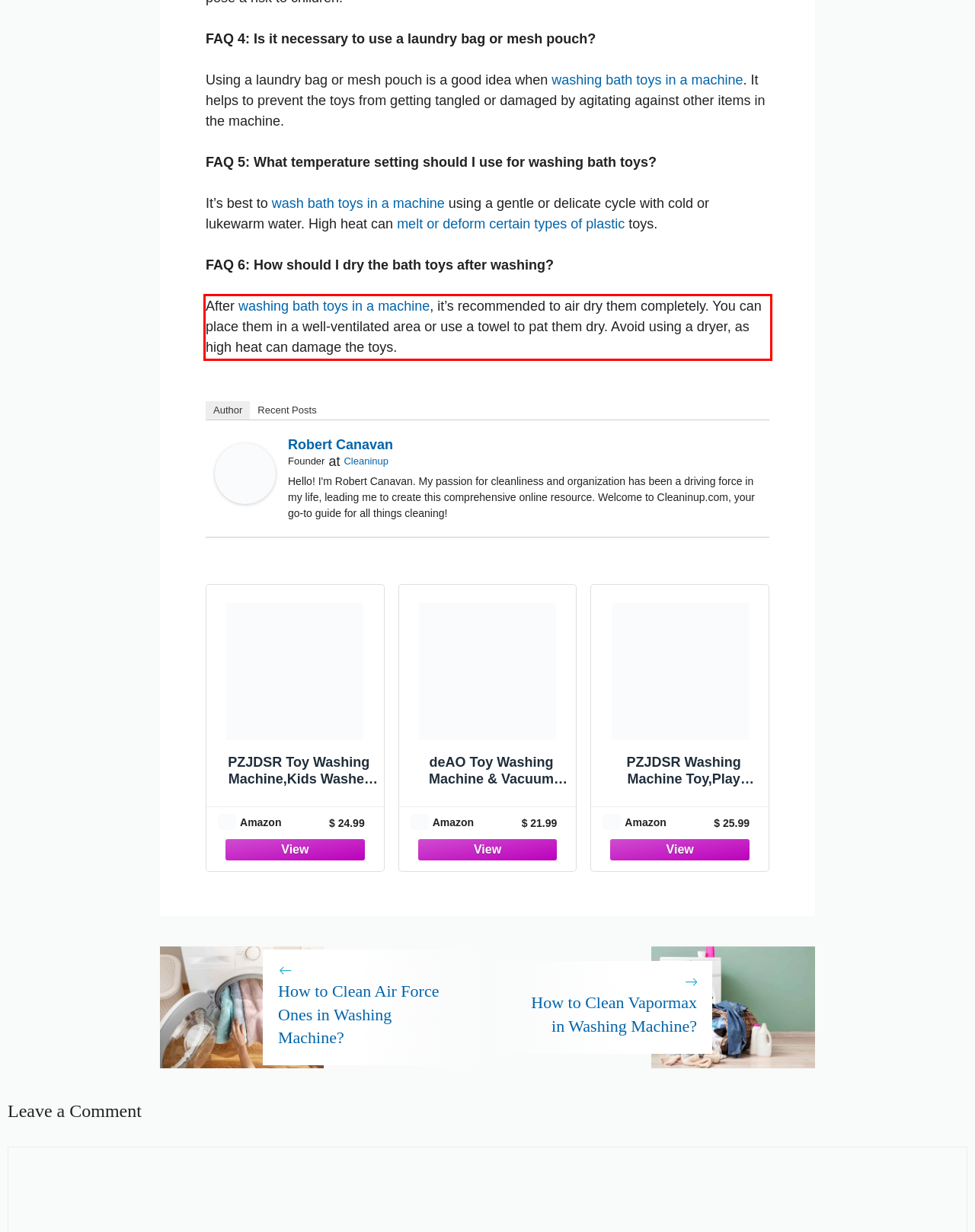Examine the screenshot of the webpage, locate the red bounding box, and generate the text contained within it.

After washing bath toys in a machine, it’s recommended to air dry them completely. You can place them in a well-ventilated area or use a towel to pat them dry. Avoid using a dryer, as high heat can damage the toys.